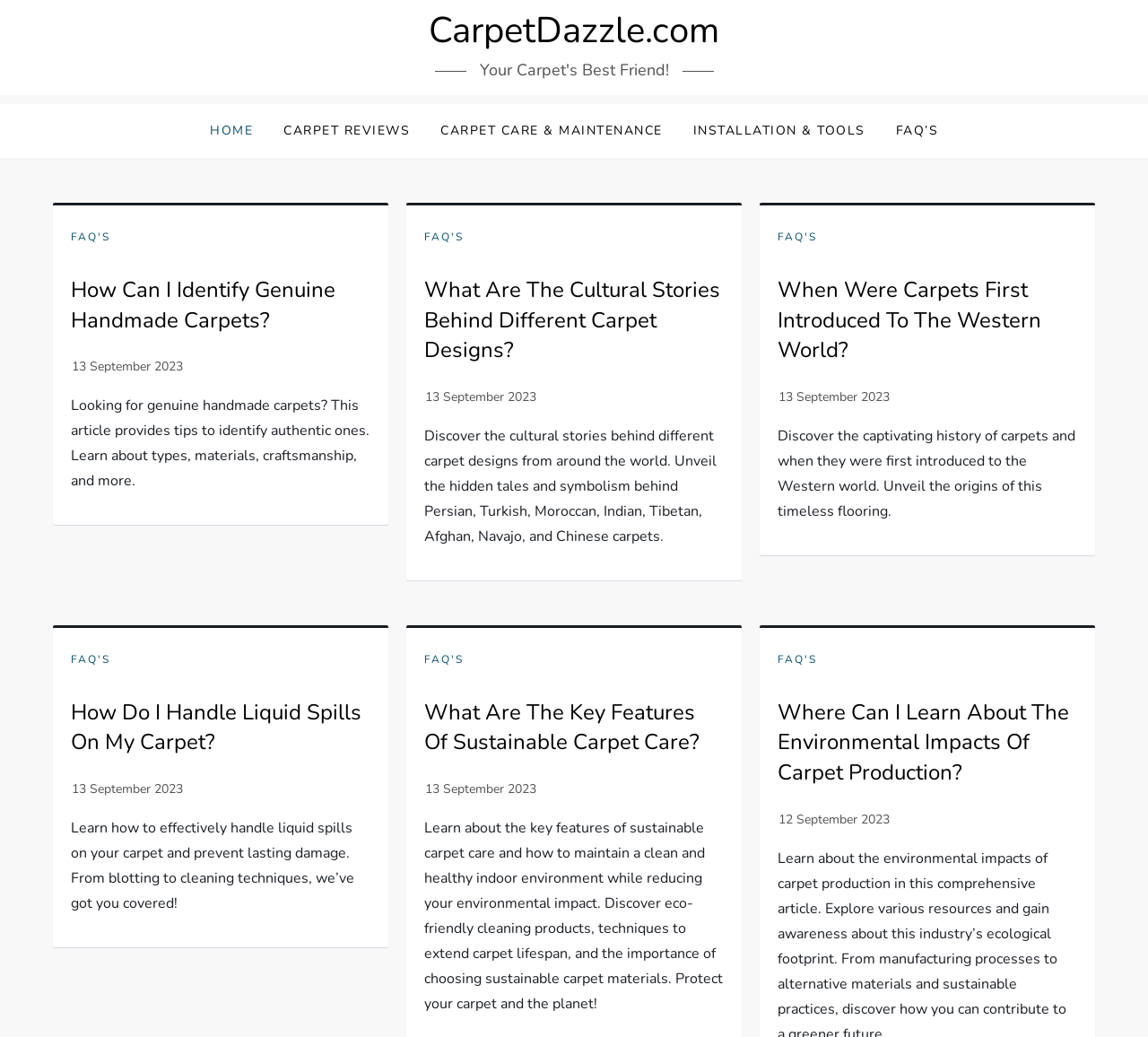Locate the bounding box coordinates of the clickable area to execute the instruction: "Click on the 'Pushing Through…' link". Provide the coordinates as four float numbers between 0 and 1, represented as [left, top, right, bottom].

None